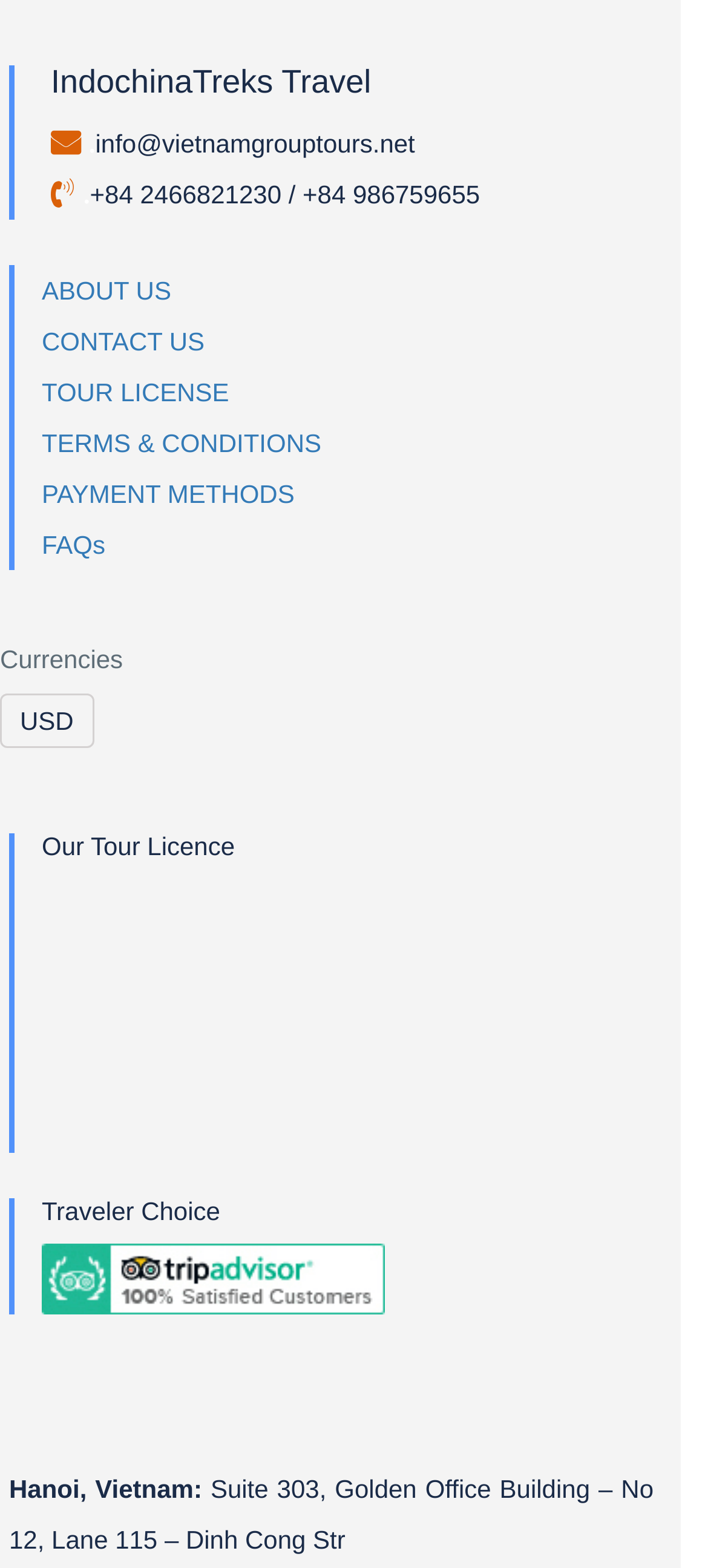Could you highlight the region that needs to be clicked to execute the instruction: "Contact us through email"?

[0.135, 0.083, 0.586, 0.101]